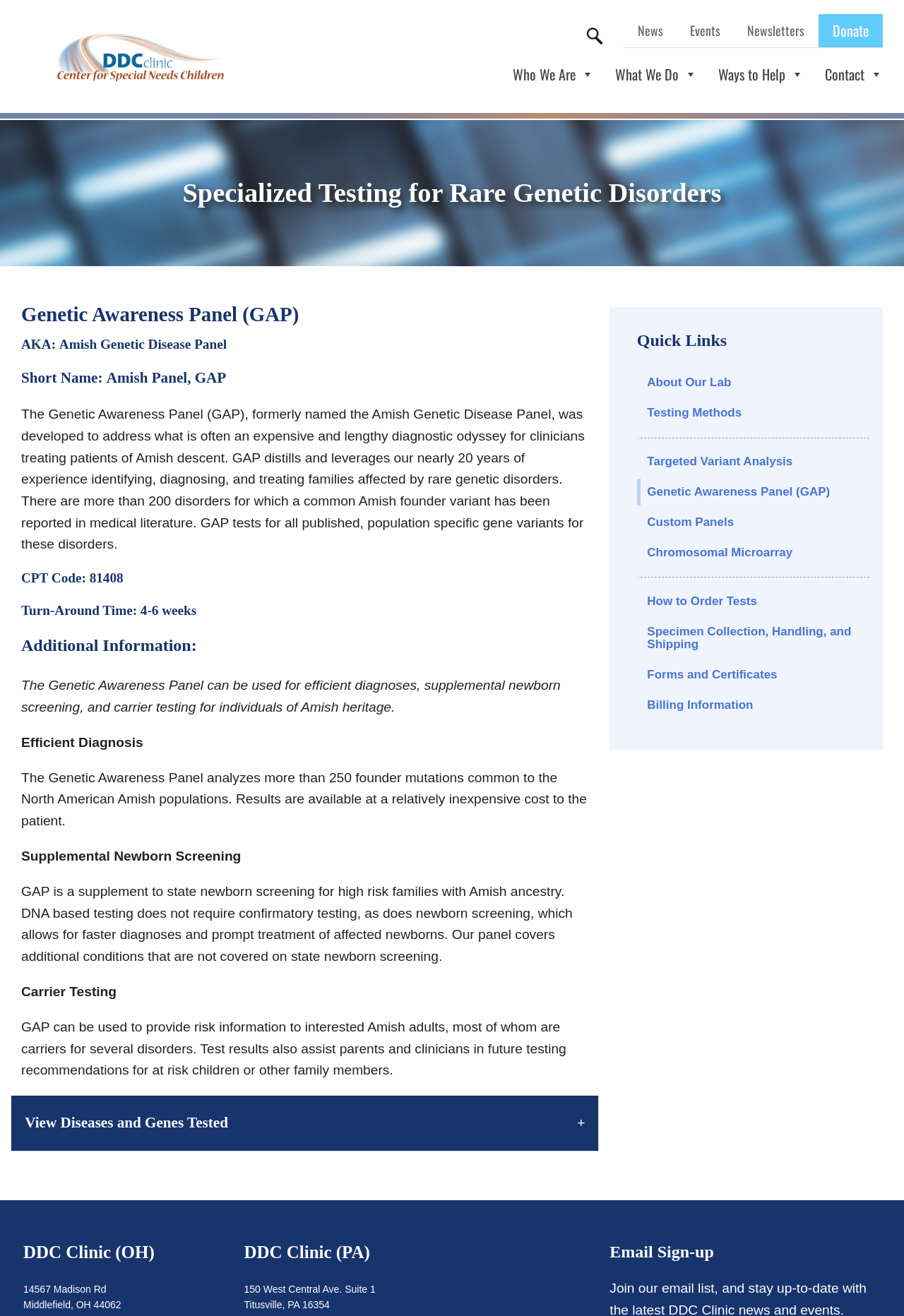Please specify the bounding box coordinates of the clickable region to carry out the following instruction: "Contact". The coordinates should be four float numbers between 0 and 1, in the format [left, top, right, bottom].

[0.901, 0.045, 0.988, 0.069]